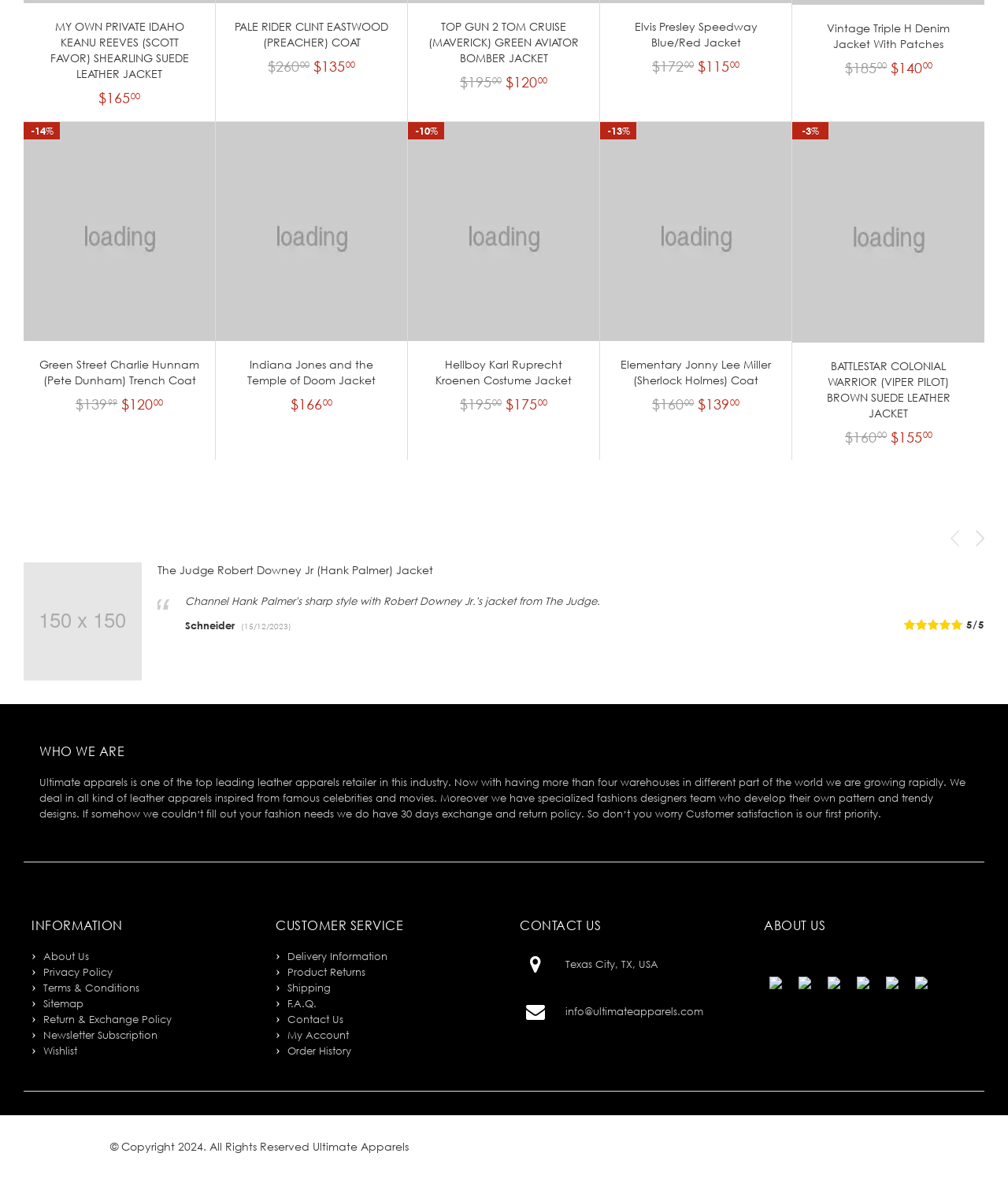Locate the bounding box coordinates of the region to be clicked to comply with the following instruction: "Sign up for EPC email updates". The coordinates must be four float numbers between 0 and 1, in the form [left, top, right, bottom].

None